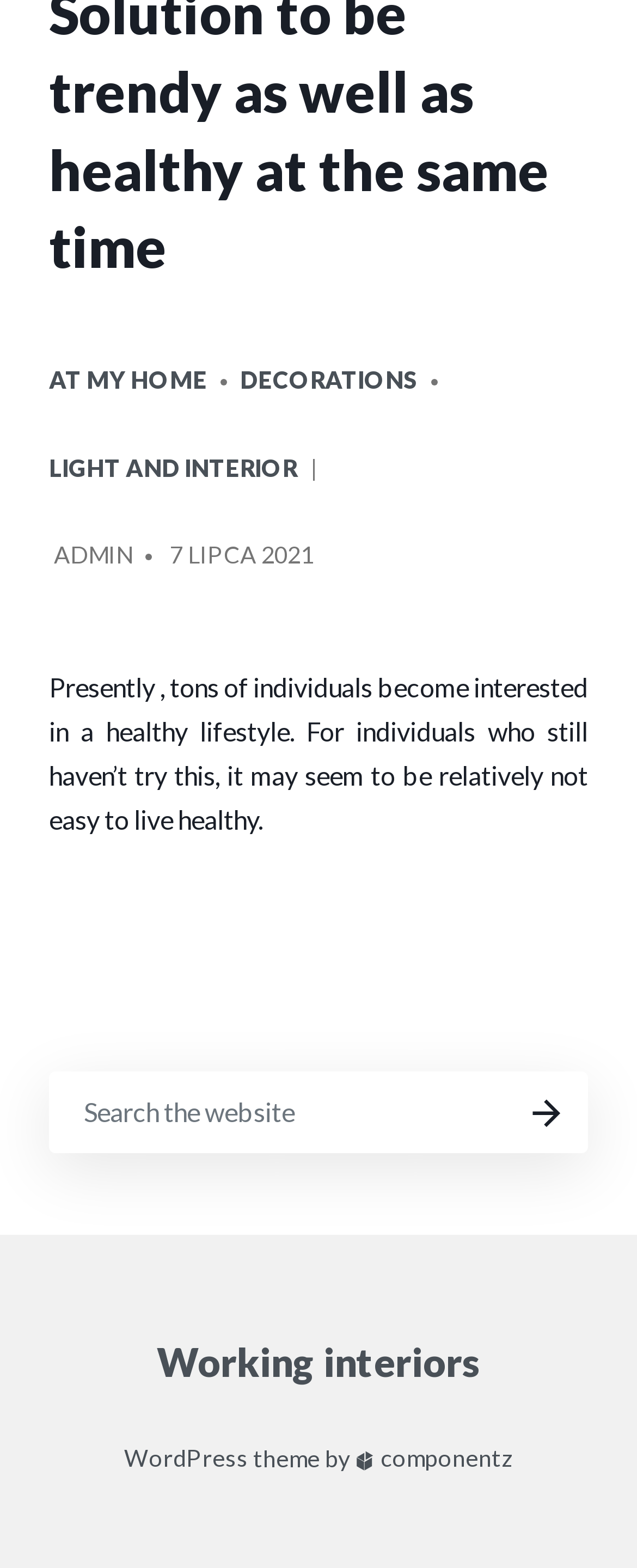What is the date of the latest post?
Please provide a comprehensive answer to the question based on the webpage screenshot.

The date of the latest post is '7 LIPCA 2021' as indicated by the link '7 LIPCA 2021' with bounding box coordinates [0.267, 0.327, 0.492, 0.382] which is located near the top of the webpage.